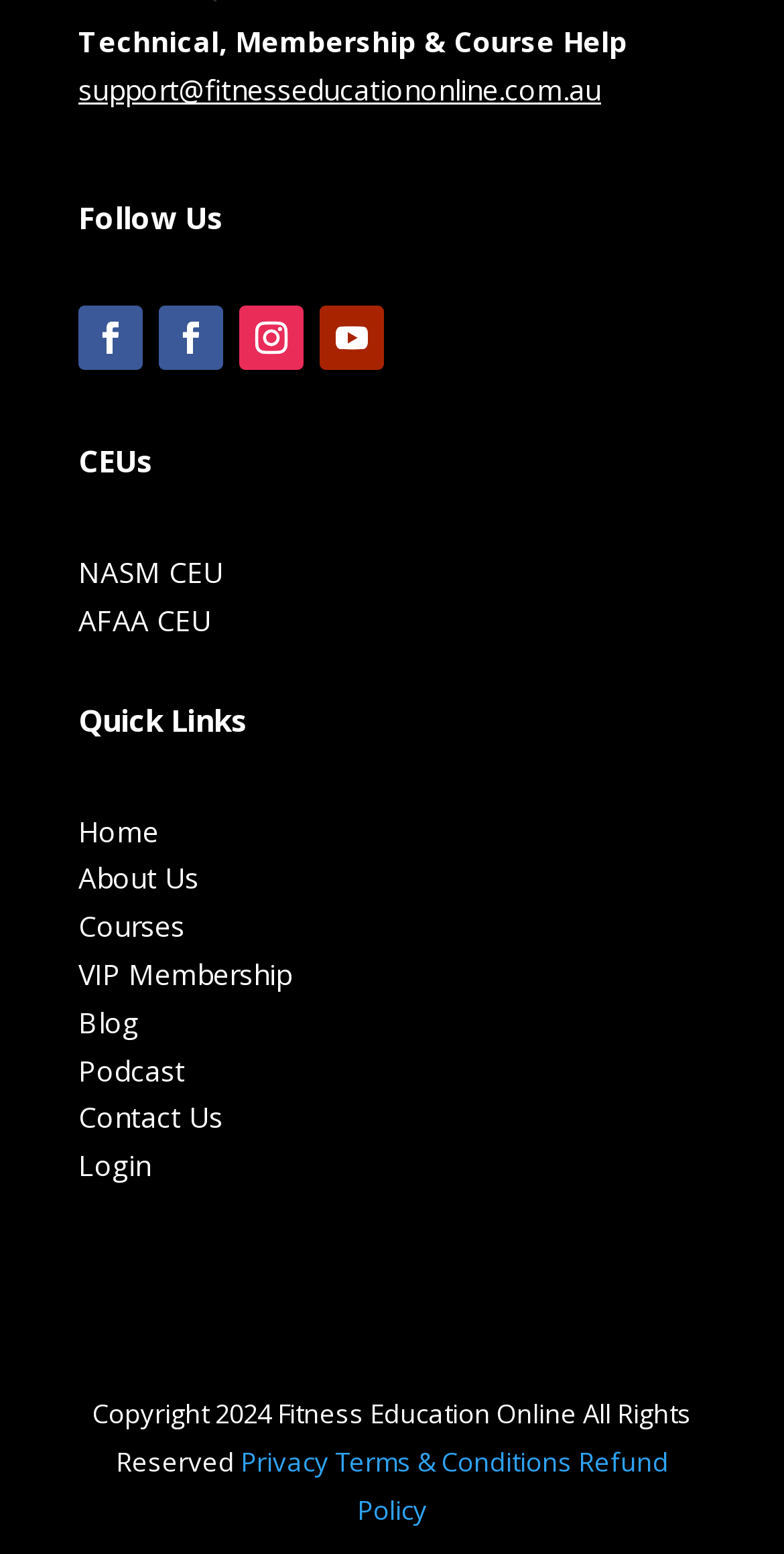Specify the bounding box coordinates of the area to click in order to follow the given instruction: "go to About us page."

None